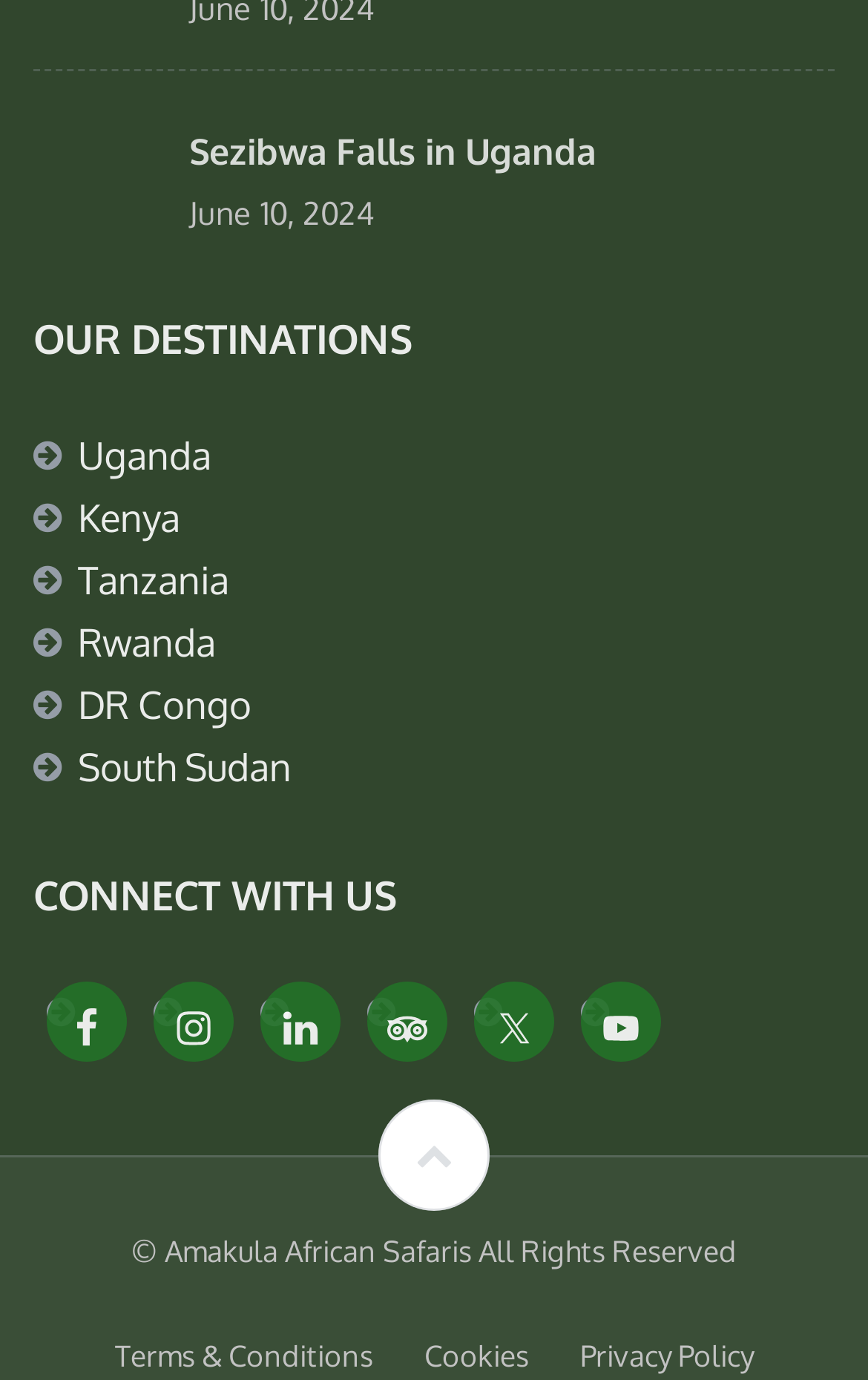Identify the bounding box coordinates for the element you need to click to achieve the following task: "View Terms & Conditions". Provide the bounding box coordinates as four float numbers between 0 and 1, in the form [left, top, right, bottom].

[0.132, 0.97, 0.429, 0.996]